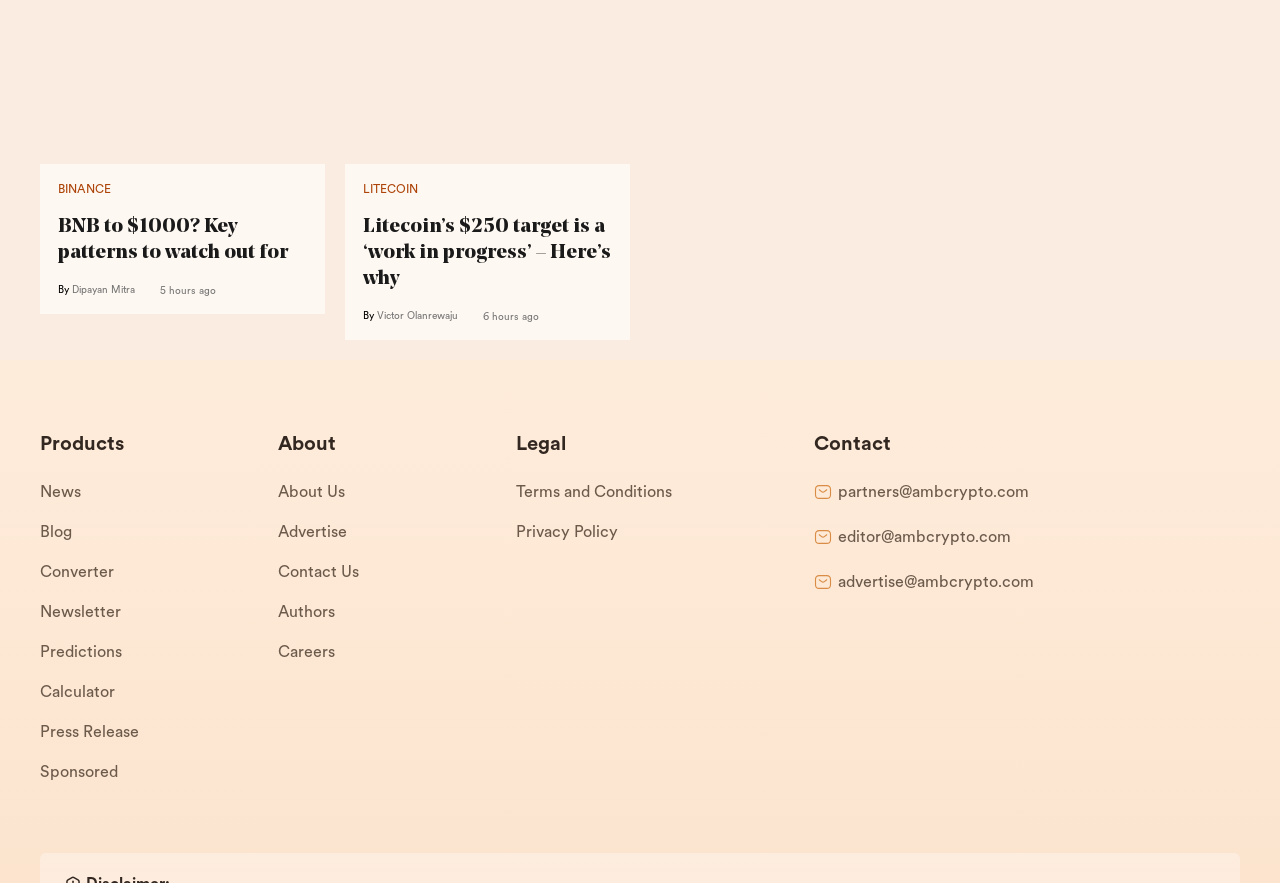Determine the bounding box coordinates for the region that must be clicked to execute the following instruction: "Learn more about the authors".

[0.217, 0.672, 0.403, 0.717]